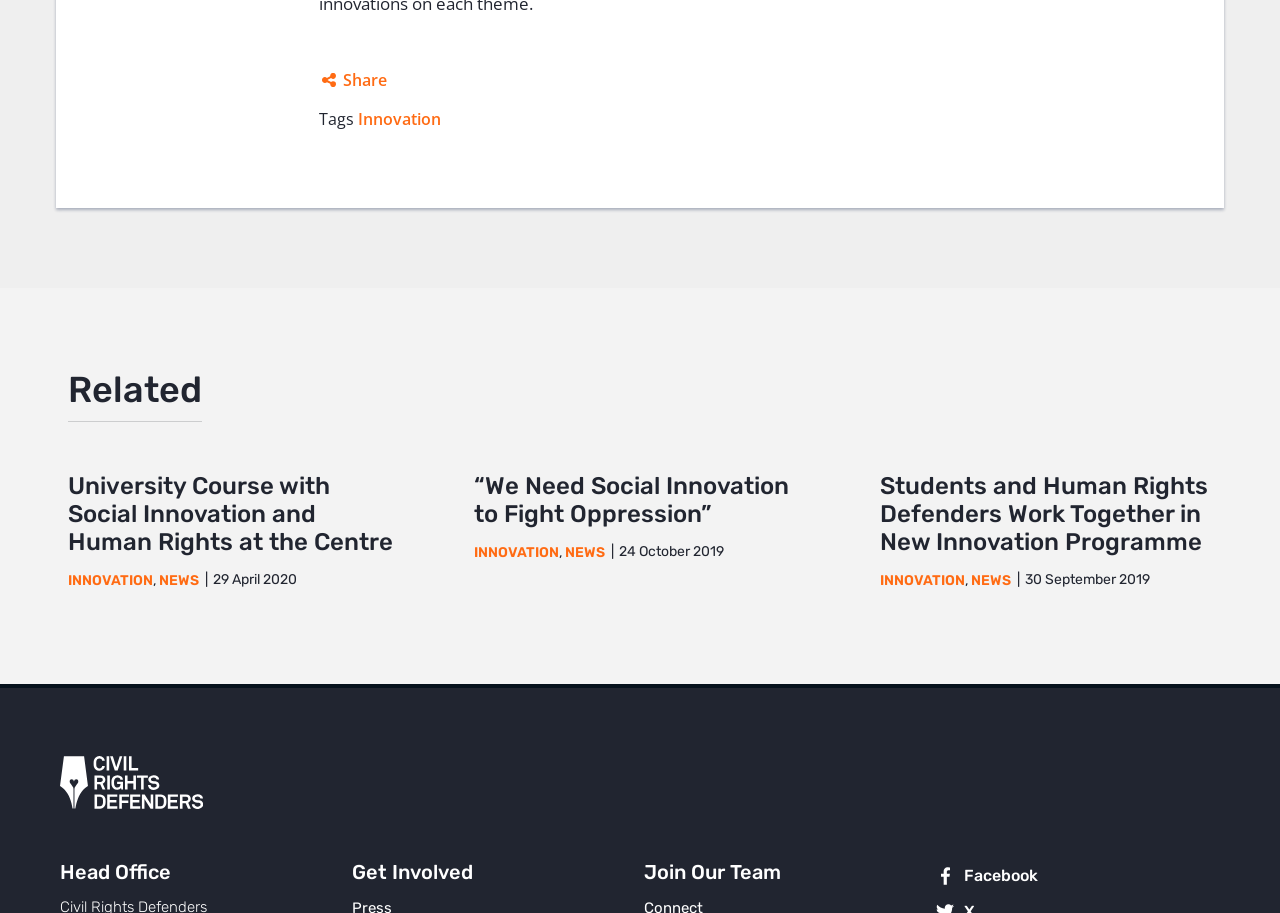Answer the question in a single word or phrase:
What is the name of the organization mentioned at the bottom?

Civil Rights Defenders